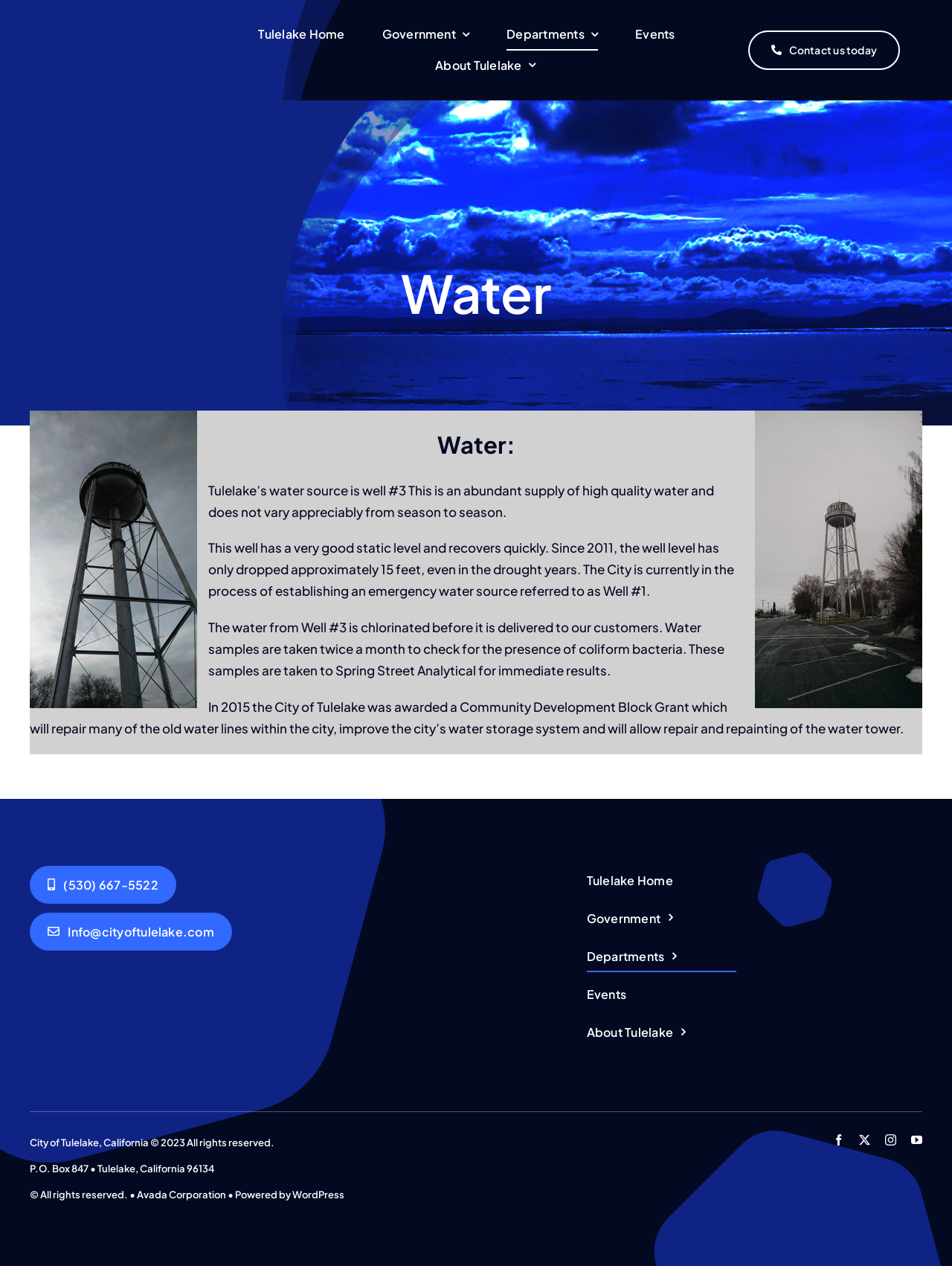Provide the bounding box coordinates of the HTML element this sentence describes: "(530) 667-5522(530) 667-5522". The bounding box coordinates consist of four float numbers between 0 and 1, i.e., [left, top, right, bottom].

[0.031, 0.684, 0.185, 0.714]